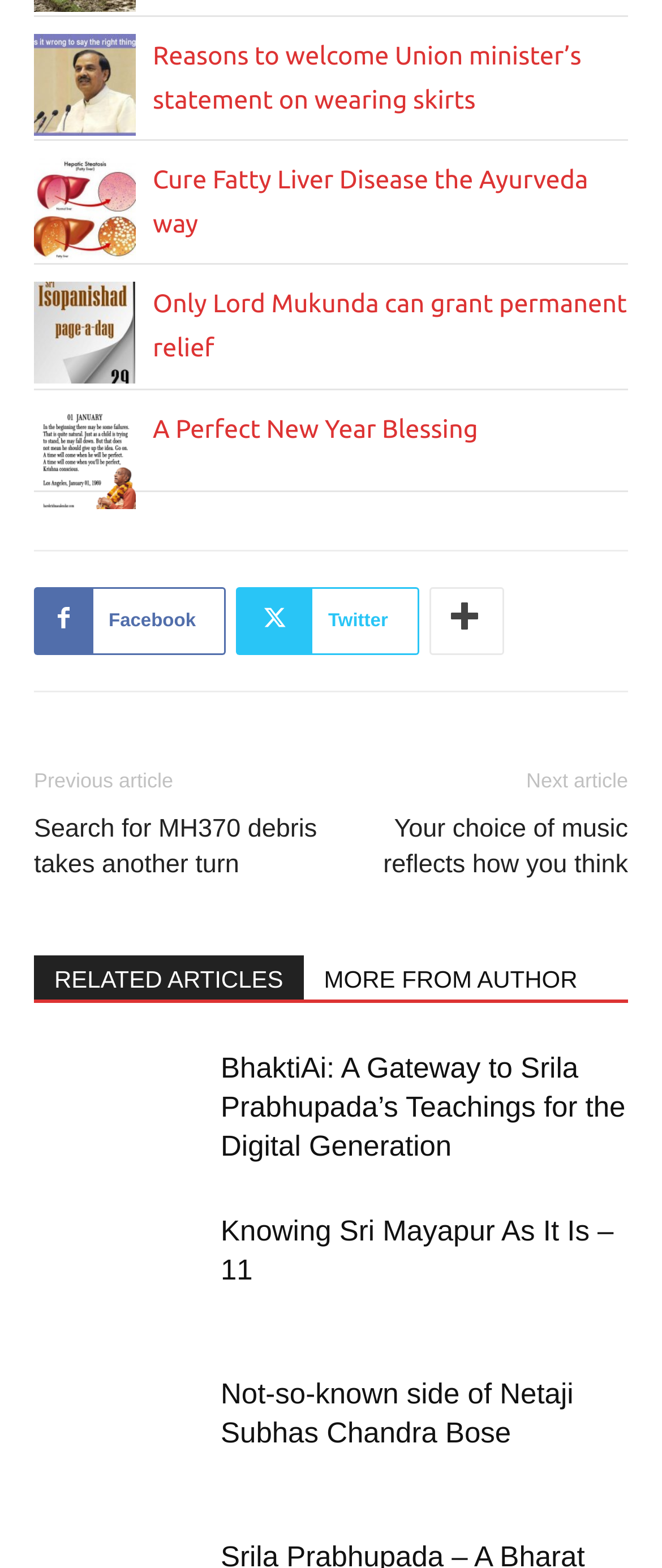Respond with a single word or phrase for the following question: 
How many images are on the webpage?

9